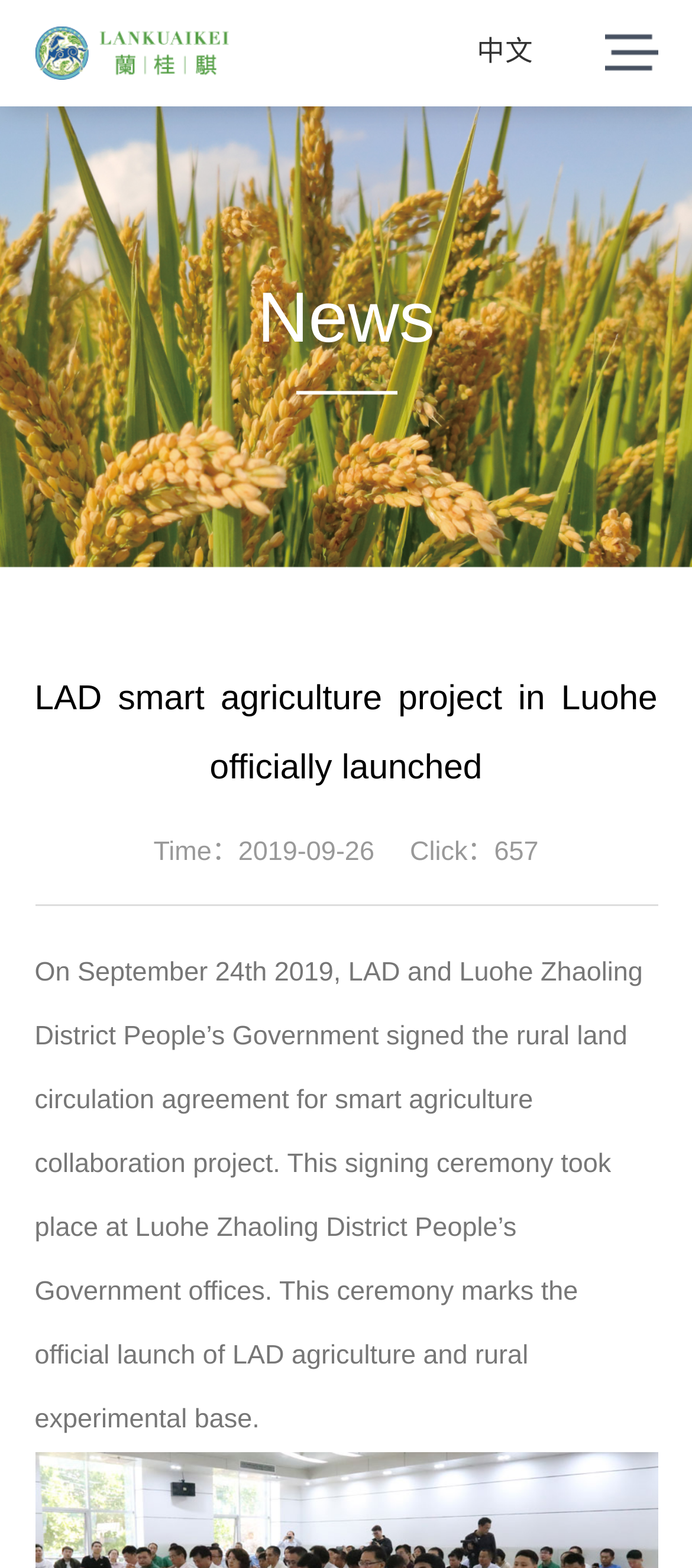How many clicks does this news have?
Could you answer the question in a detailed manner, providing as much information as possible?

I found the number of clicks by looking at the text content of the webpage, specifically the sentence 'Click：657' which indicates the number of clicks on this news article.